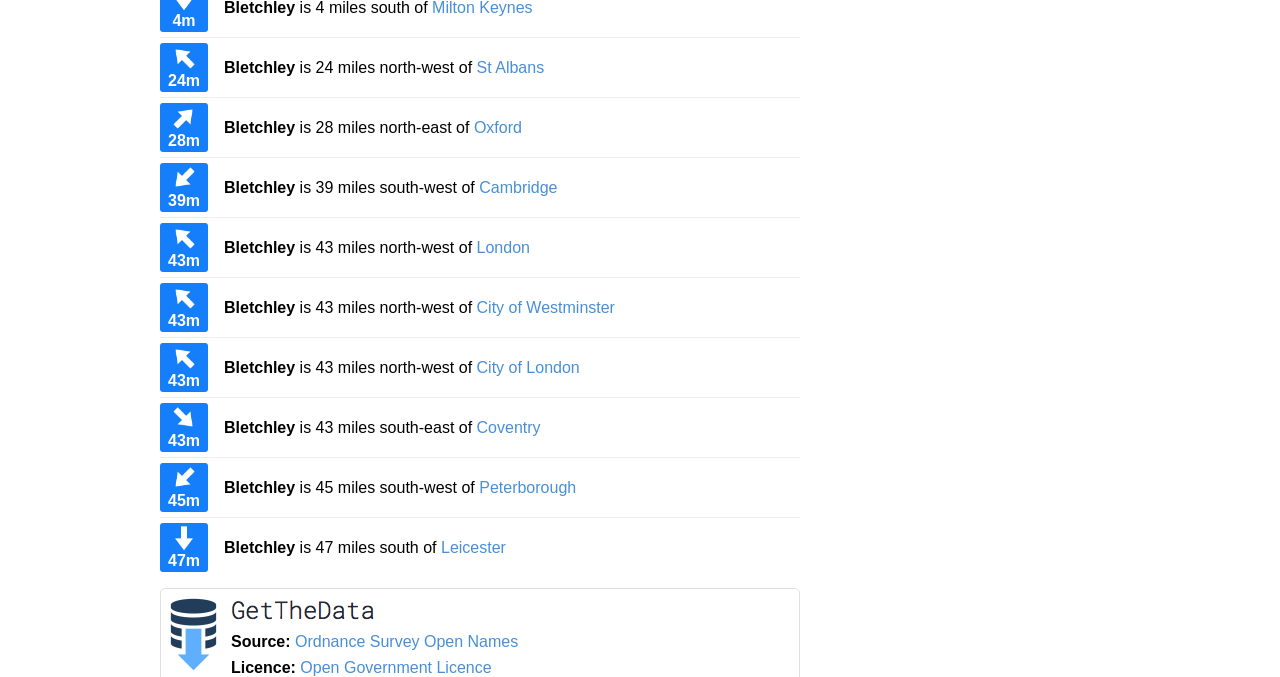For the given element description London, determine the bounding box coordinates of the UI element. The coordinates should follow the format (top-left x, top-left y, bottom-right x, bottom-right y) and be within the range of 0 to 1.

[0.372, 0.353, 0.414, 0.378]